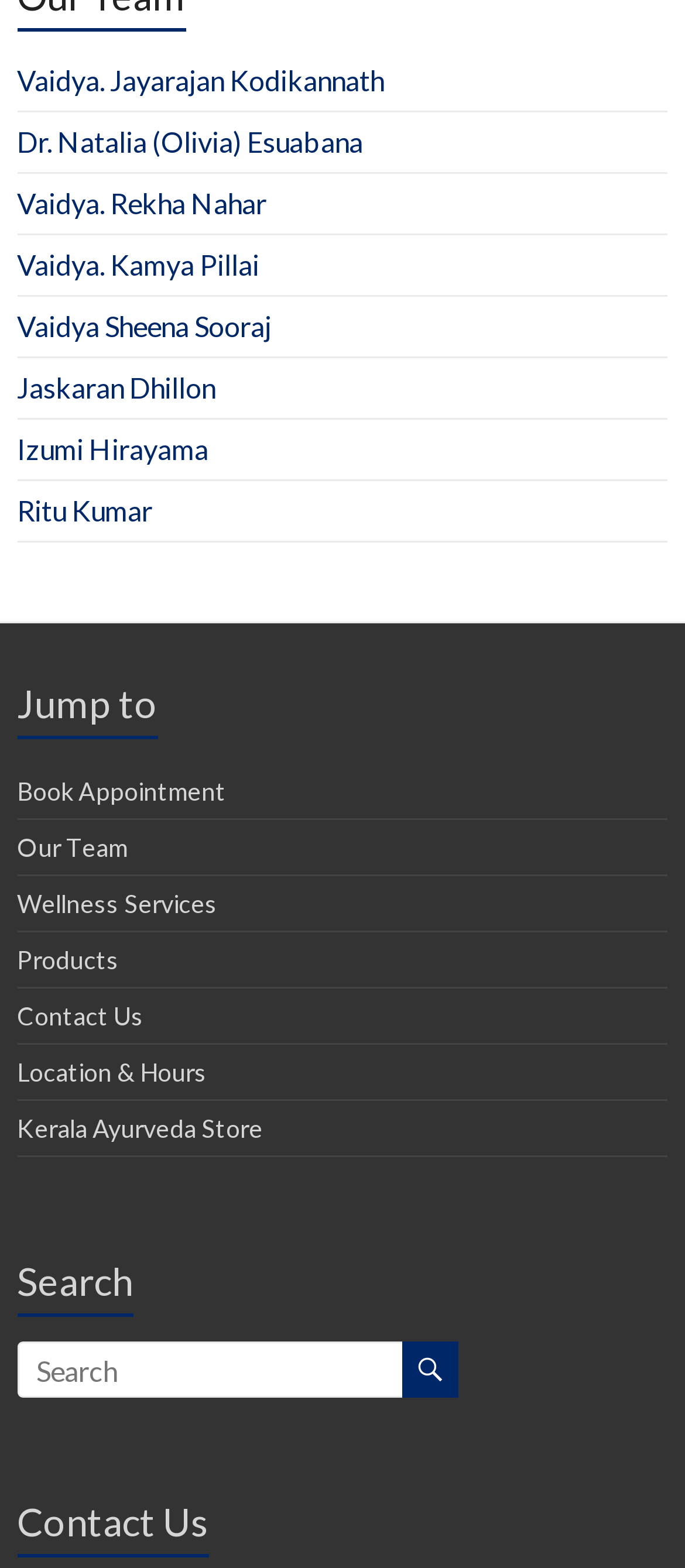Please provide the bounding box coordinates in the format (top-left x, top-left y, bottom-right x, bottom-right y). Remember, all values are floating point numbers between 0 and 1. What is the bounding box coordinate of the region described as: Izumi Hirayama

[0.025, 0.275, 0.304, 0.297]